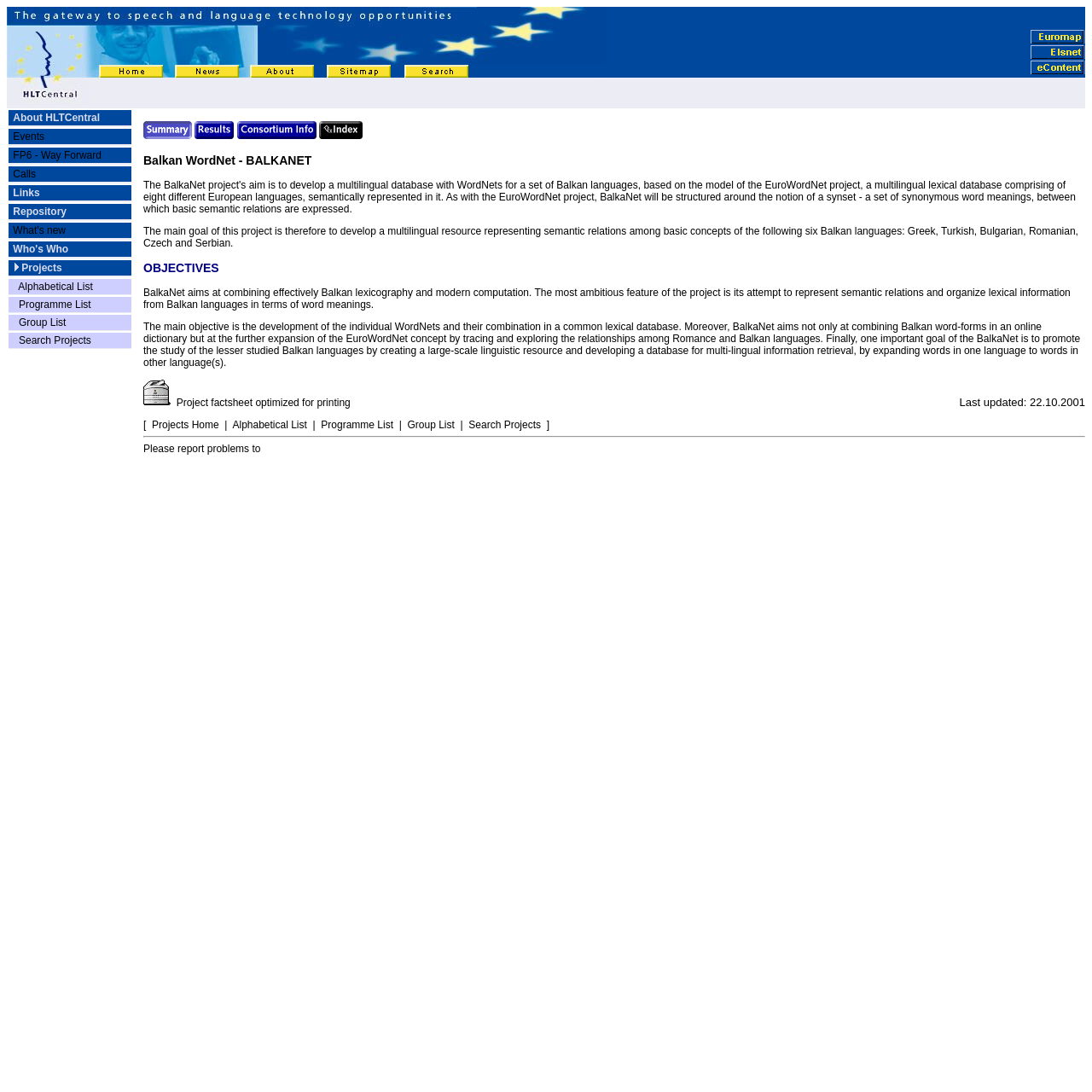Answer with a single word or phrase: 
What is the name of the project described on this webpage?

BALKANET